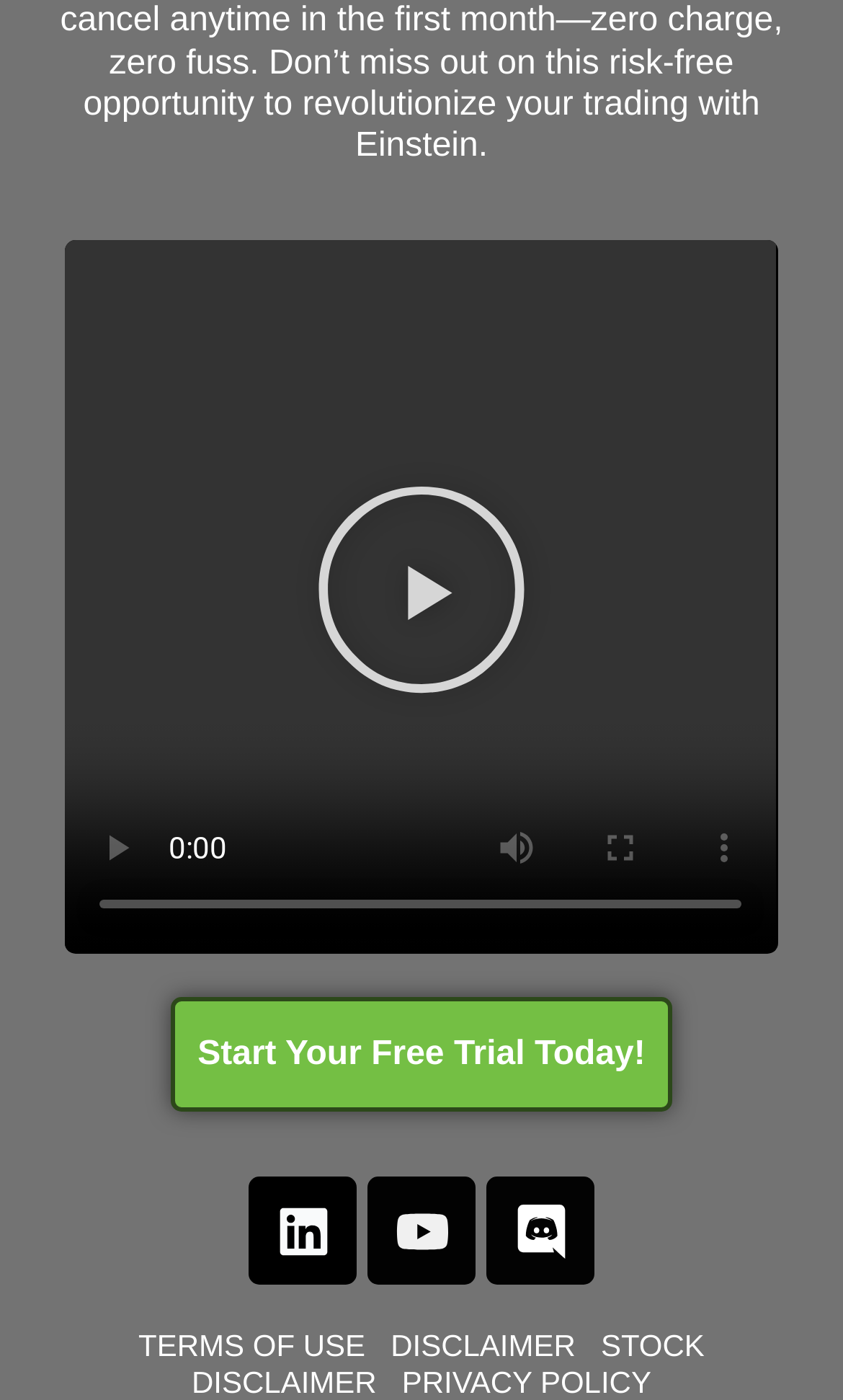Can you specify the bounding box coordinates for the region that should be clicked to fulfill this instruction: "enter full screen mode".

[0.676, 0.57, 0.799, 0.644]